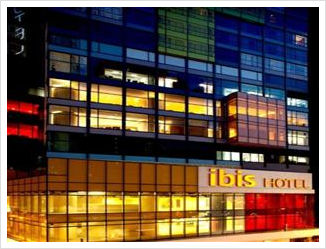Give a comprehensive caption for the image.

The image showcases the exterior of the Ibis Hong Kong Central & Sheung Wan Hotel, characterized by its modern architectural design. The building features a glass façade illuminated with various colors, creating a vibrant and welcoming atmosphere. The prominent logo of "ibis HOTEL" is clearly visible, highlighting the hotel's identity. This strategically located hotel is nestled in the dynamic Sheung Wan district, providing easy access to key transportation networks and popular attractions in Hong Kong. Its contemporary design and inviting lighting emphasize the establishment's modern hospitality offerings.